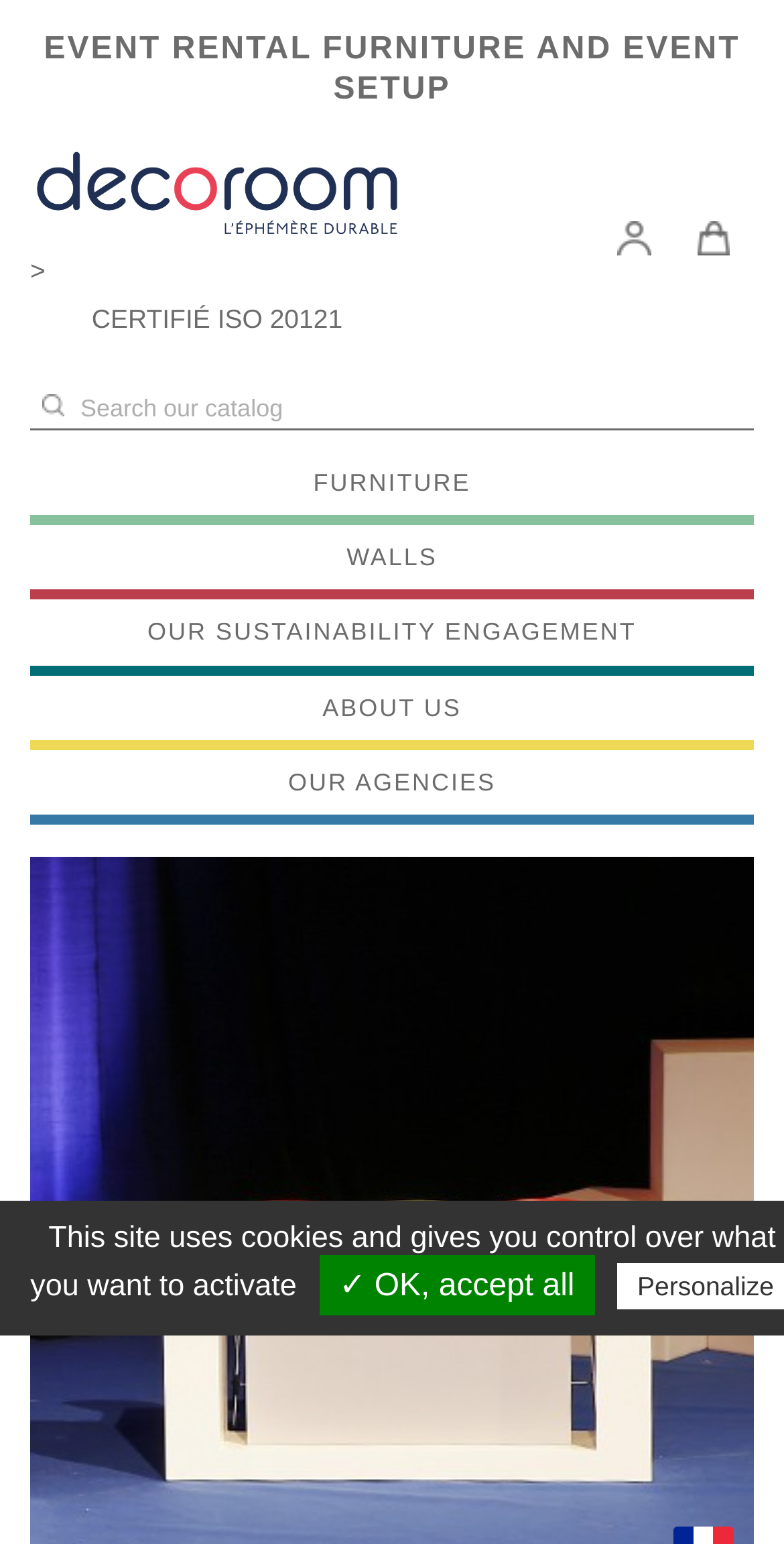Provide the bounding box coordinates, formatted as (top-left x, top-left y, bottom-right x, bottom-right y), with all values being floating point numbers between 0 and 1. Identify the bounding box of the UI element that matches the description: Search

[0.038, 0.249, 0.097, 0.272]